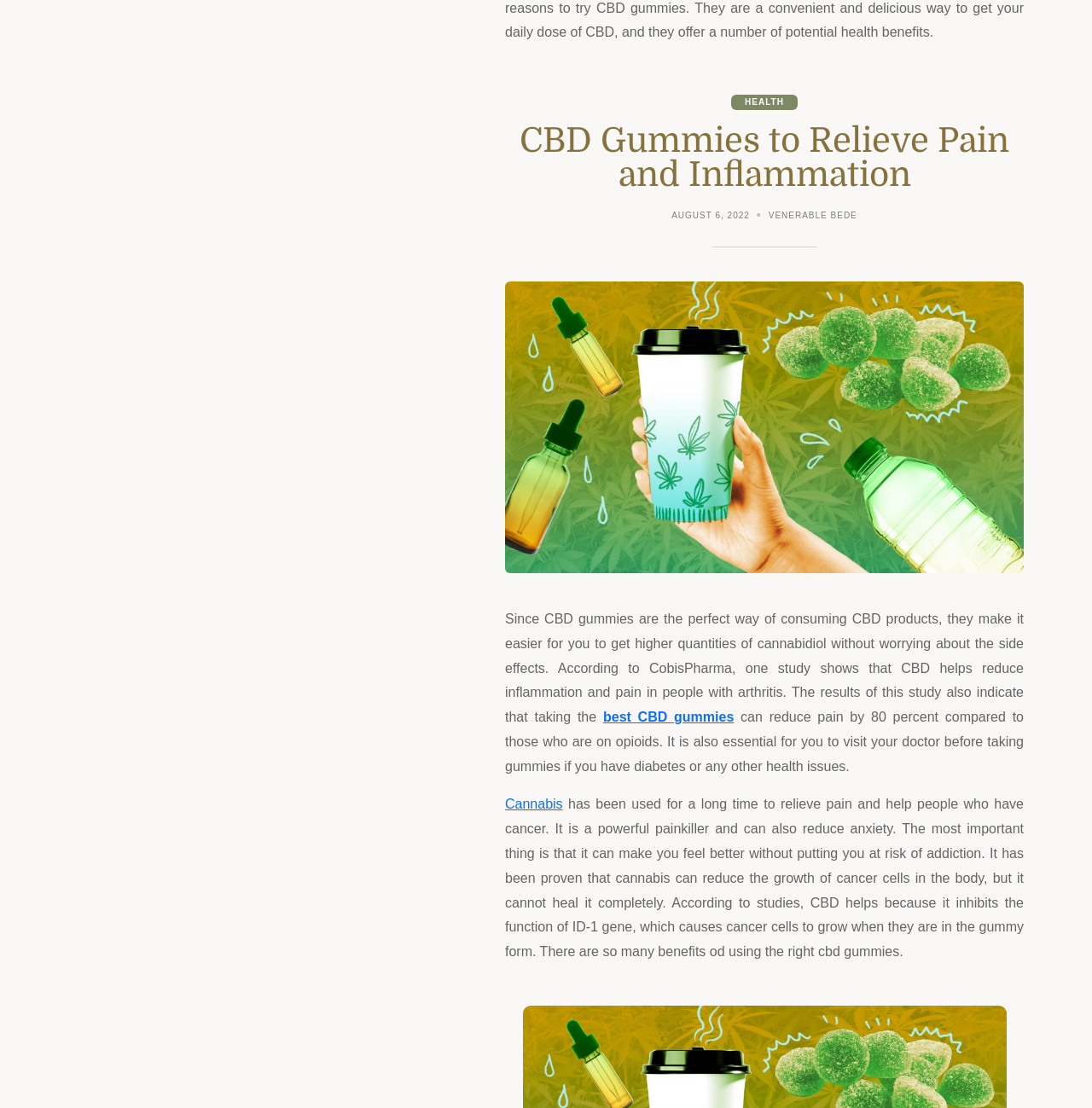Respond concisely with one word or phrase to the following query:
What is the percentage of pain reduction by CBD gummies?

80 percent